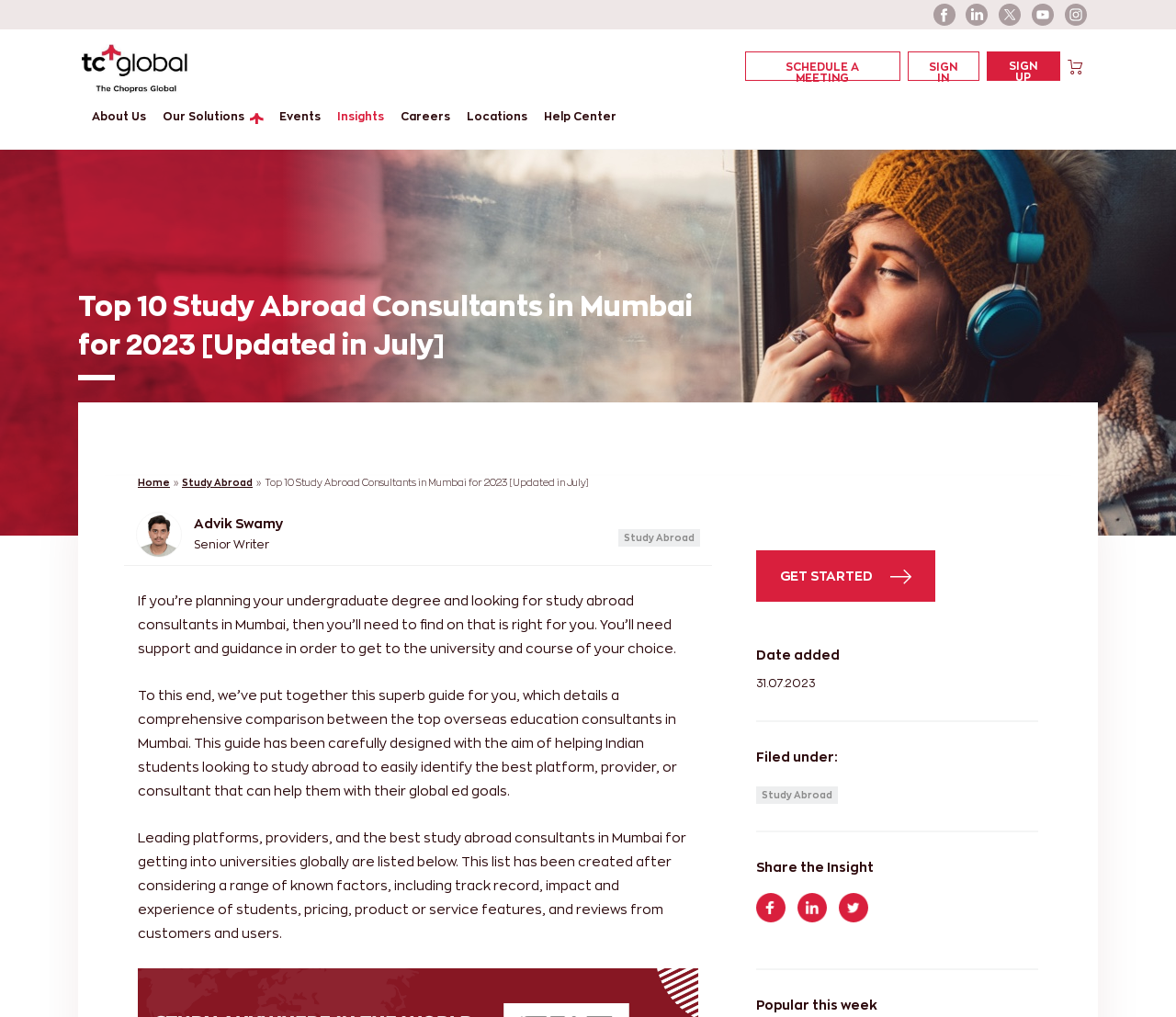Predict the bounding box coordinates of the UI element that matches this description: "Advik Swamy Senior Writer". The coordinates should be in the format [left, top, right, bottom] with each value between 0 and 1.

[0.112, 0.503, 0.356, 0.548]